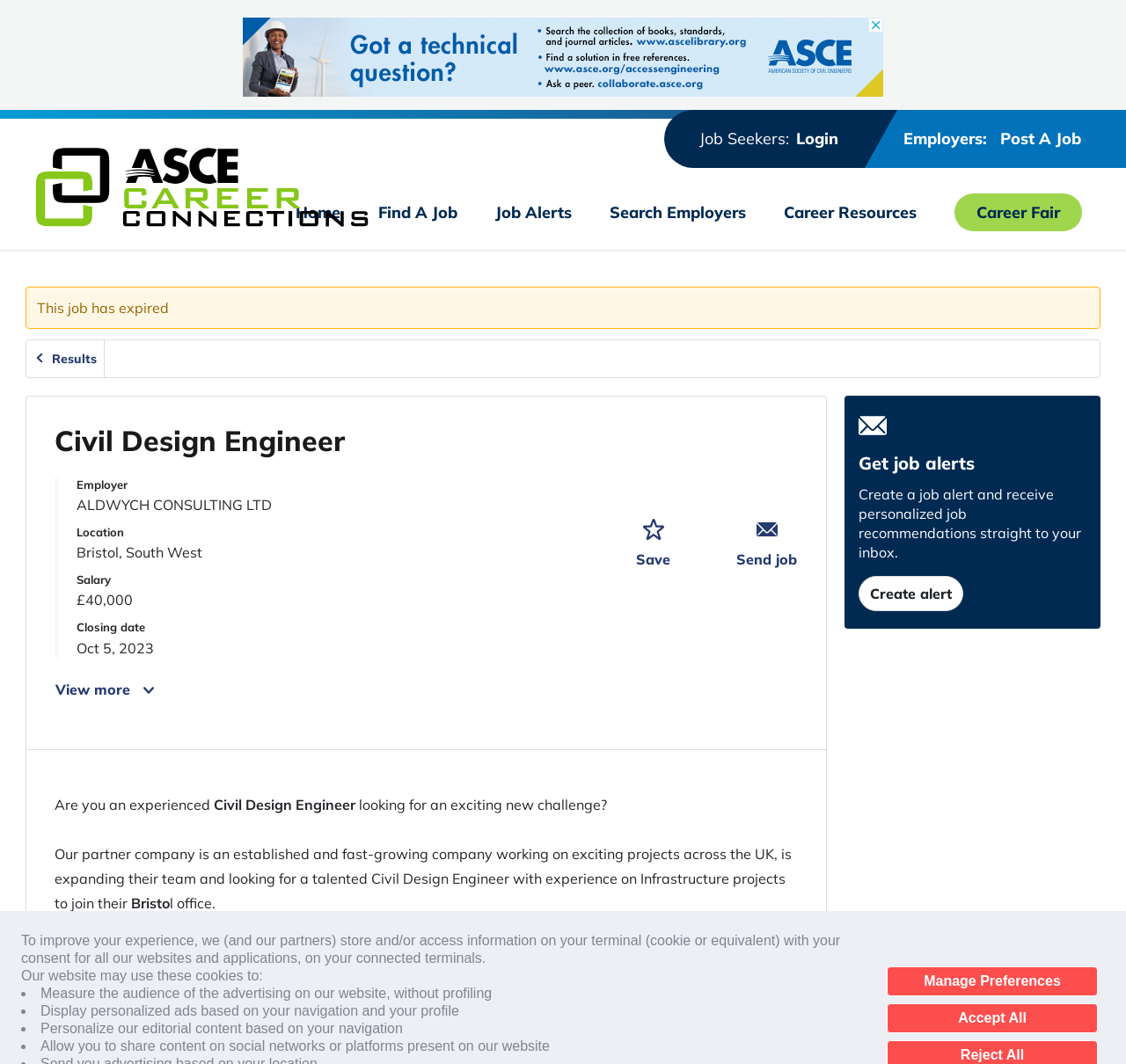Extract the primary headline from the webpage and present its text.

Civil Design Engineer